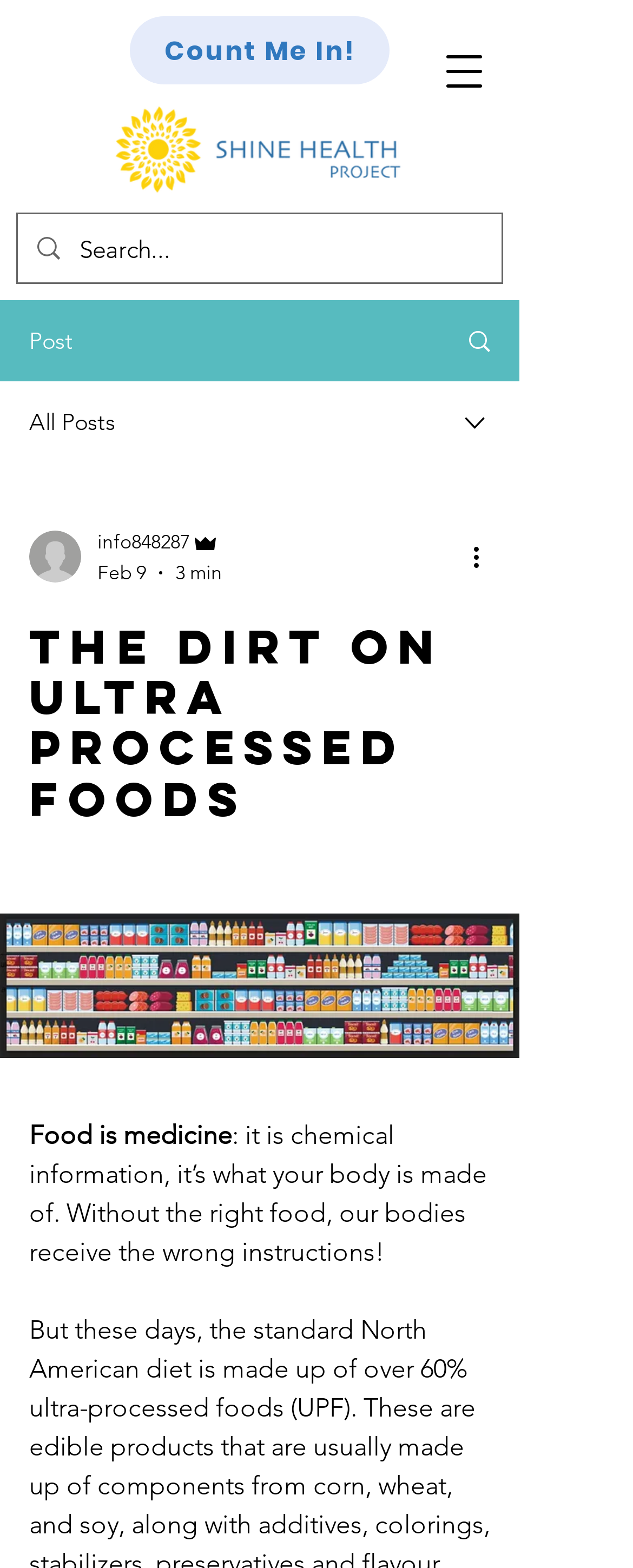Using a single word or phrase, answer the following question: 
What is the purpose of the search box?

Search